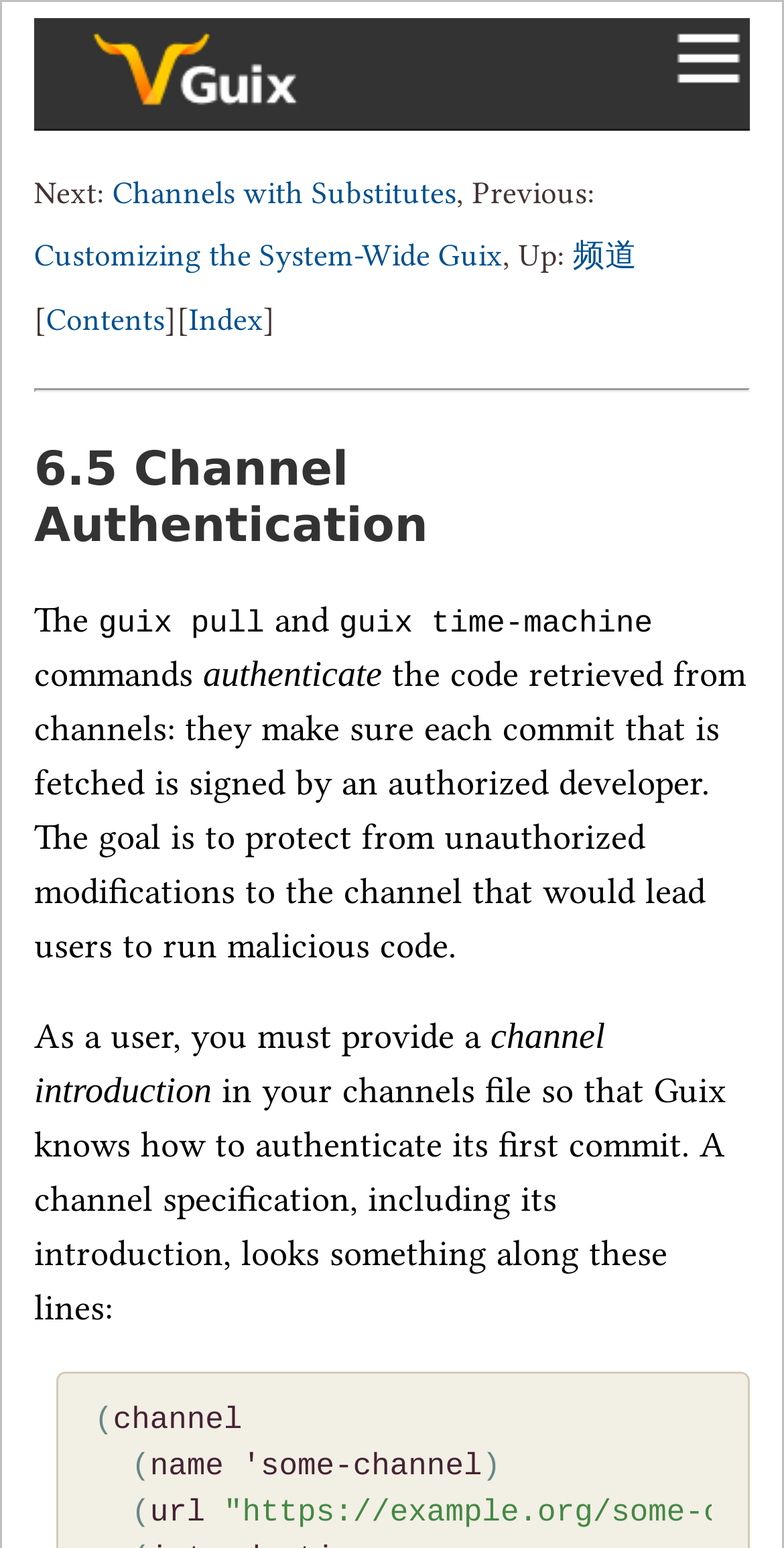Please determine the bounding box coordinates for the element with the description: "parent_node: Deutsch".

[0.833, 0.0, 0.974, 0.071]